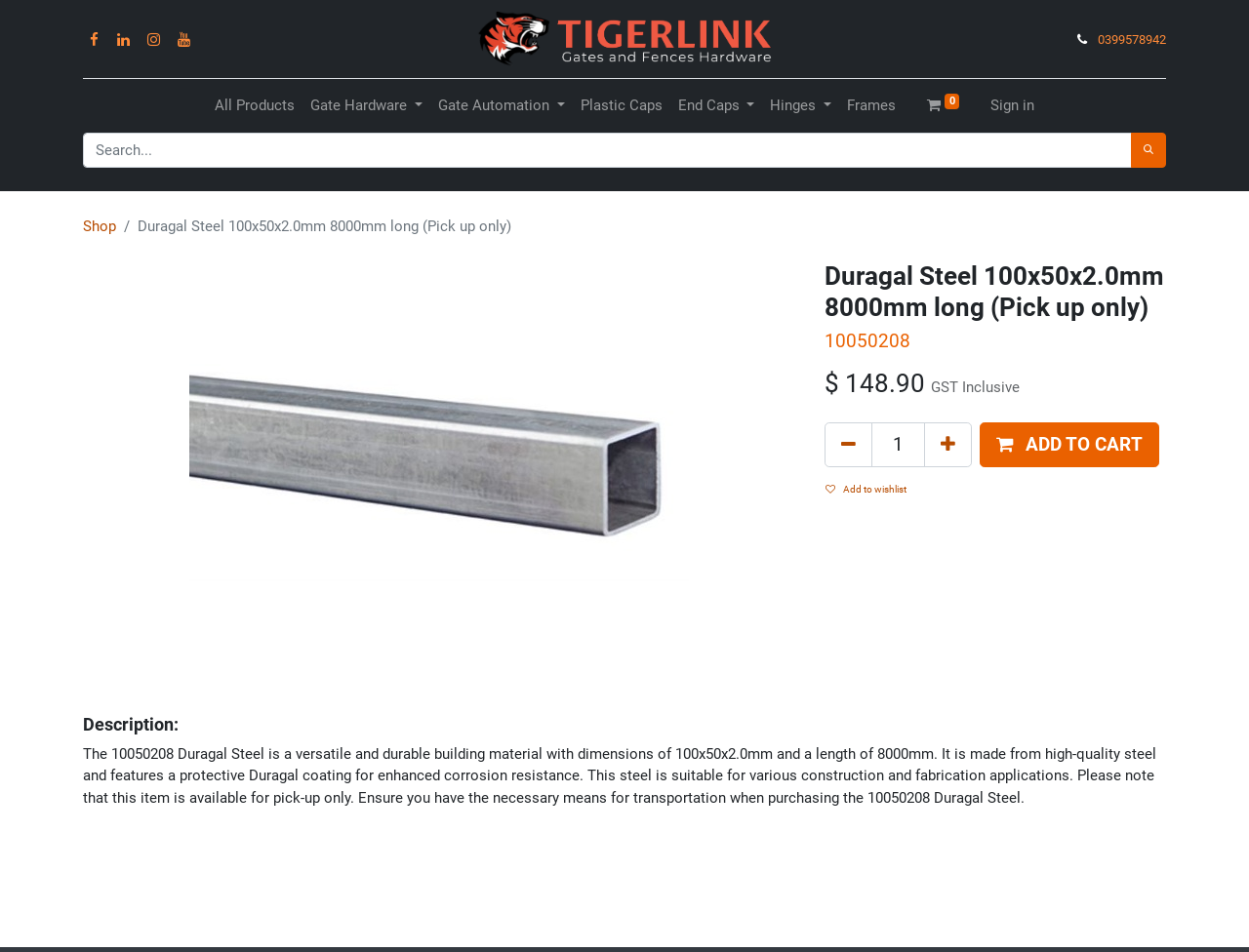Indicate the bounding box coordinates of the element that needs to be clicked to satisfy the following instruction: "Sign in". The coordinates should be four float numbers between 0 and 1, i.e., [left, top, right, bottom].

[0.787, 0.091, 0.834, 0.131]